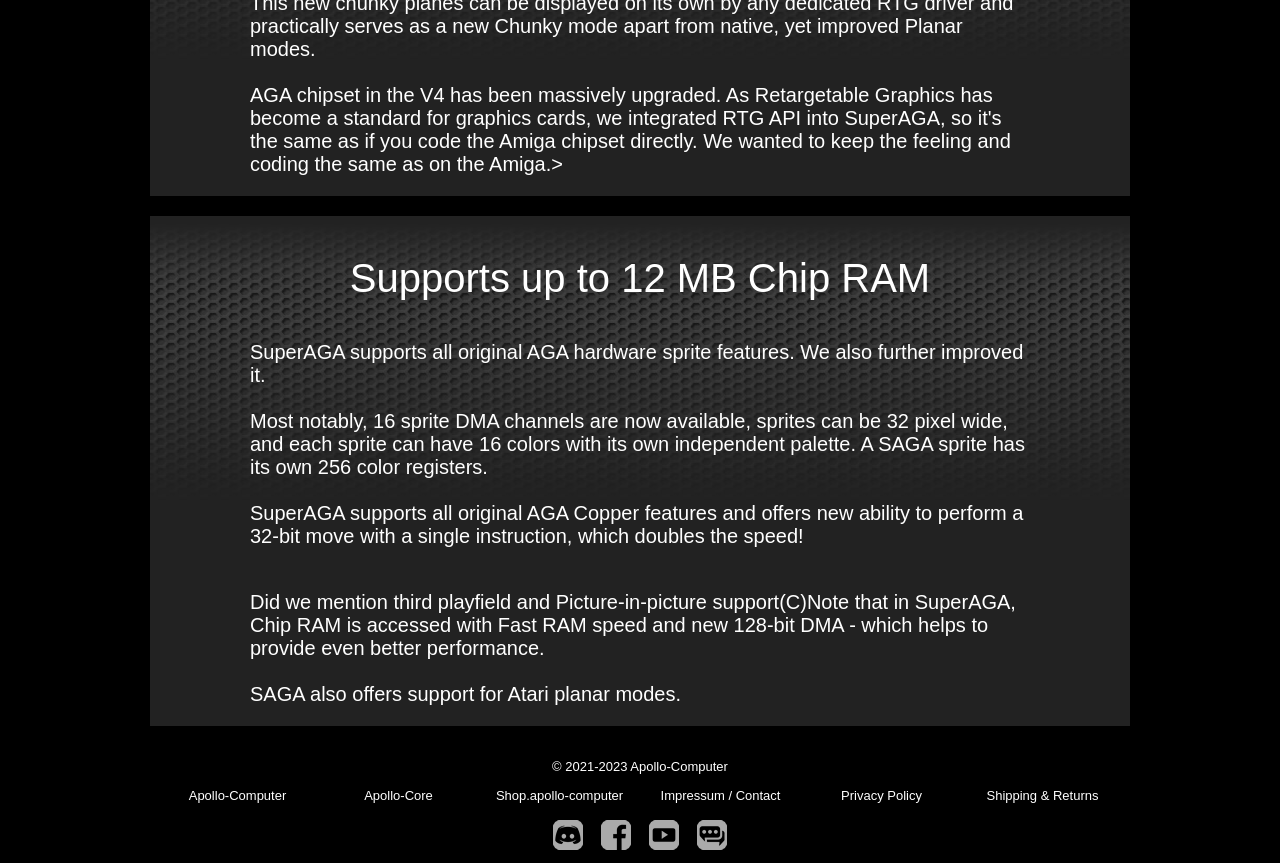What is the maximum Chip RAM supported?
Using the image, answer in one word or phrase.

12 MB